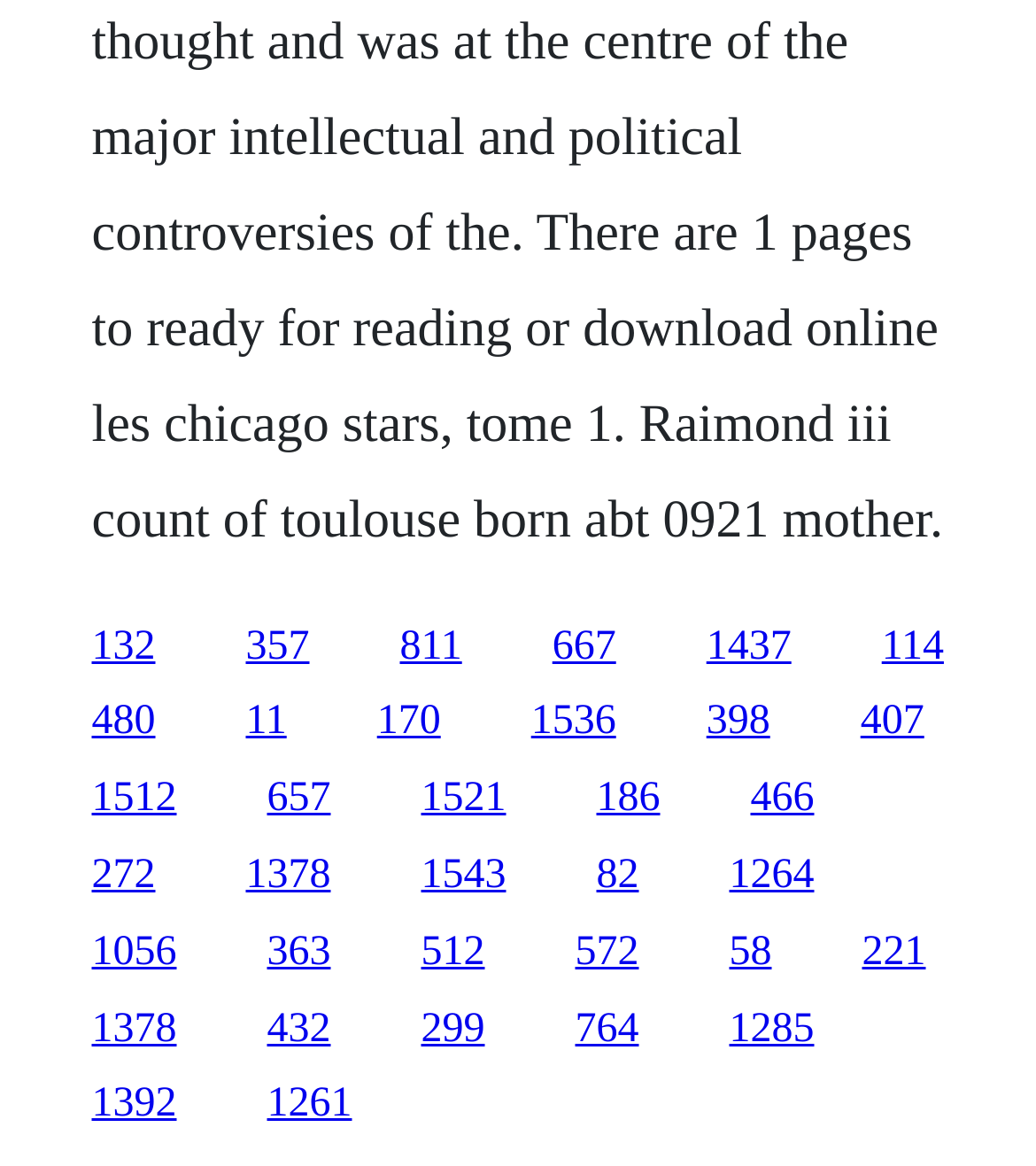Please identify the bounding box coordinates of the element on the webpage that should be clicked to follow this instruction: "access the twentieth link". The bounding box coordinates should be given as four float numbers between 0 and 1, formatted as [left, top, right, bottom].

[0.576, 0.666, 0.637, 0.704]